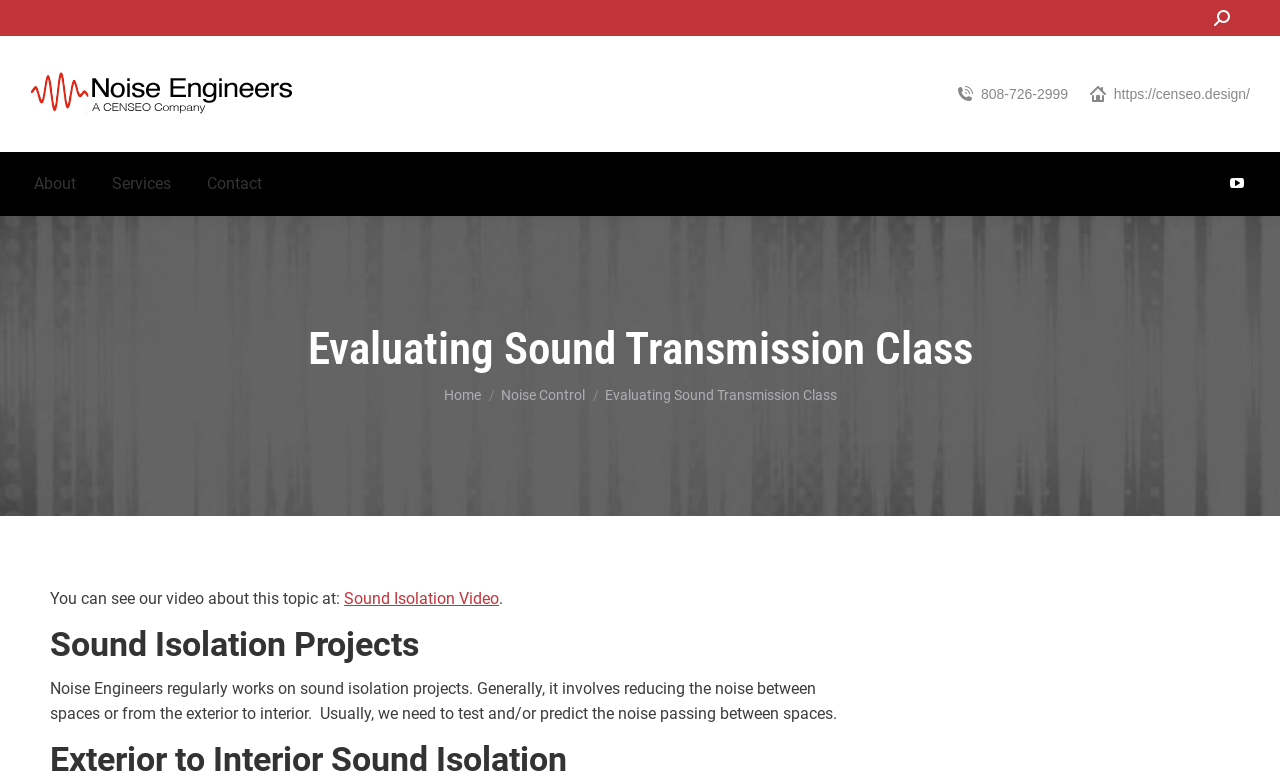Please identify the bounding box coordinates of the element's region that should be clicked to execute the following instruction: "go to About page". The bounding box coordinates must be four float numbers between 0 and 1, i.e., [left, top, right, bottom].

[0.023, 0.218, 0.062, 0.254]